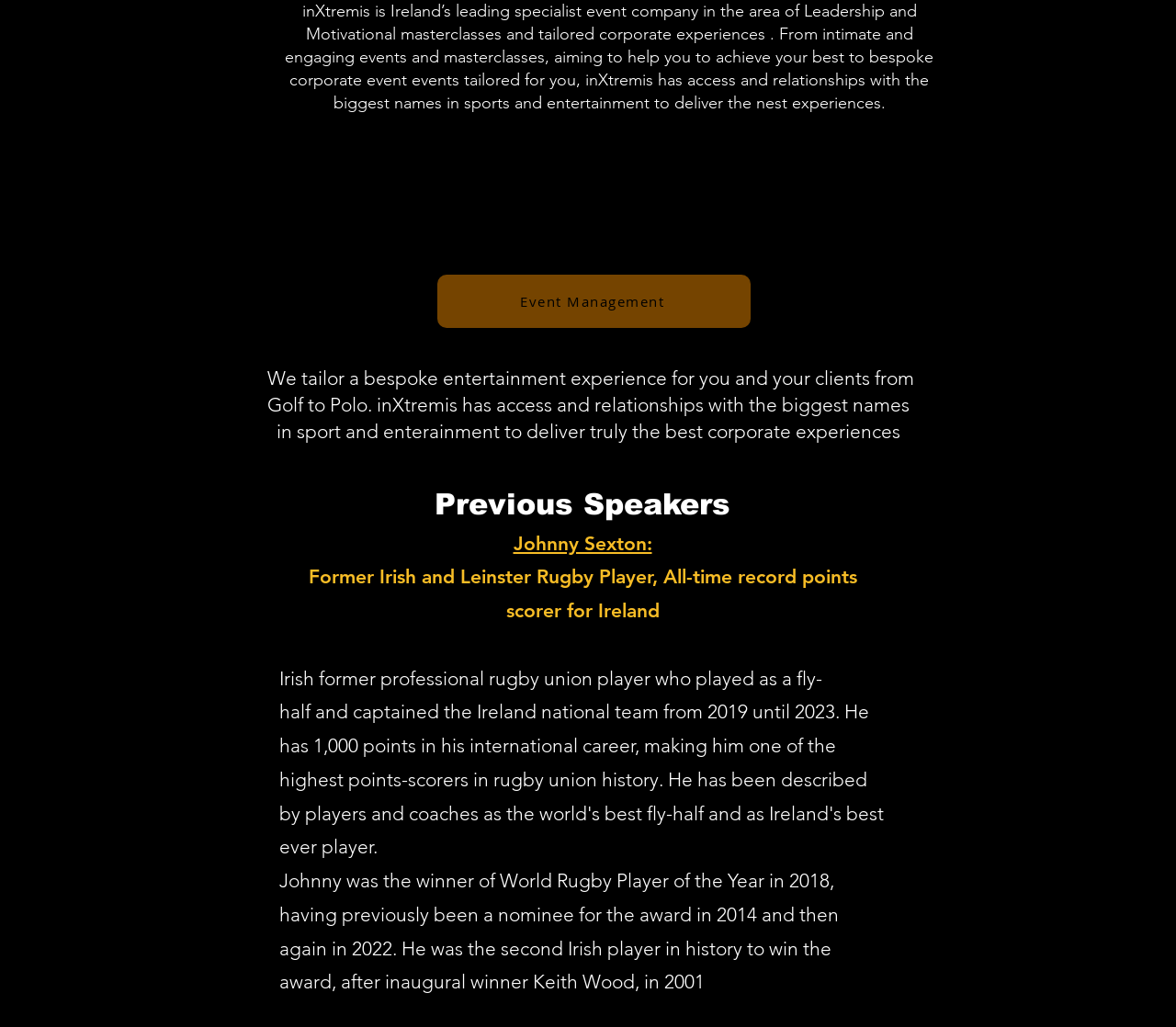Extract the bounding box coordinates for the described element: "Ireland national team". The coordinates should be represented as four float numbers between 0 and 1: [left, top, right, bottom].

[0.405, 0.682, 0.56, 0.704]